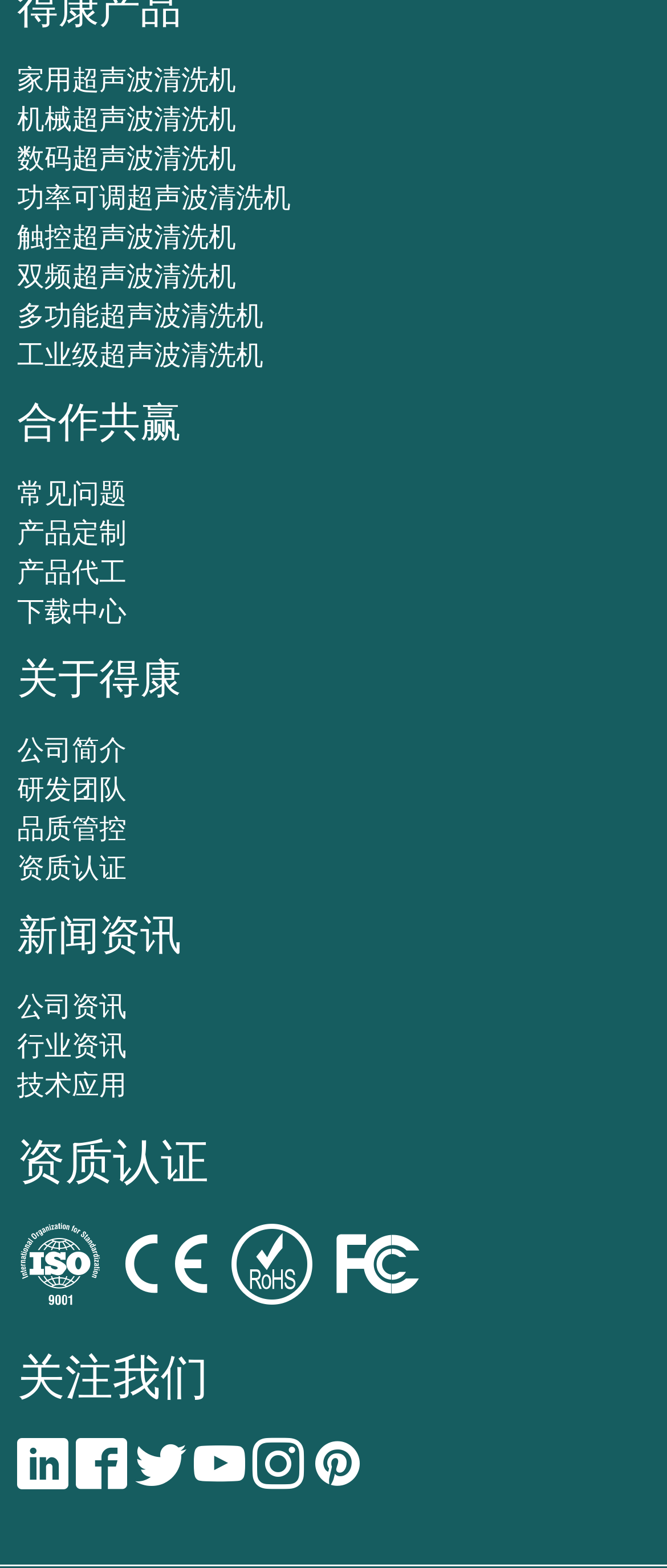Determine the bounding box coordinates of the section I need to click to execute the following instruction: "Follow on ". Provide the coordinates as four float numbers between 0 and 1, i.e., [left, top, right, bottom].

[0.026, 0.919, 0.103, 0.955]